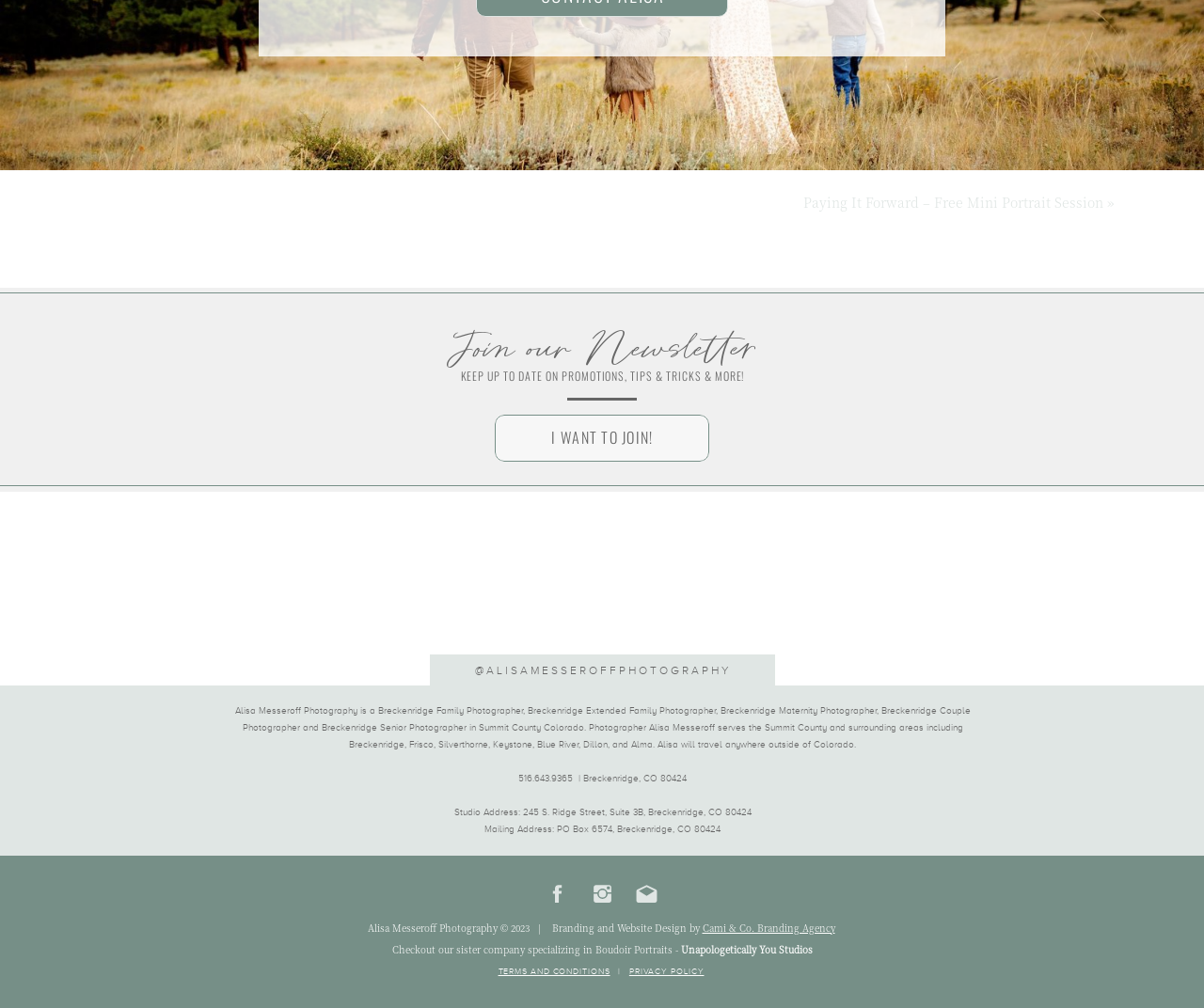Provide the bounding box coordinates of the section that needs to be clicked to accomplish the following instruction: "Join the newsletter."

[0.458, 0.423, 0.543, 0.445]